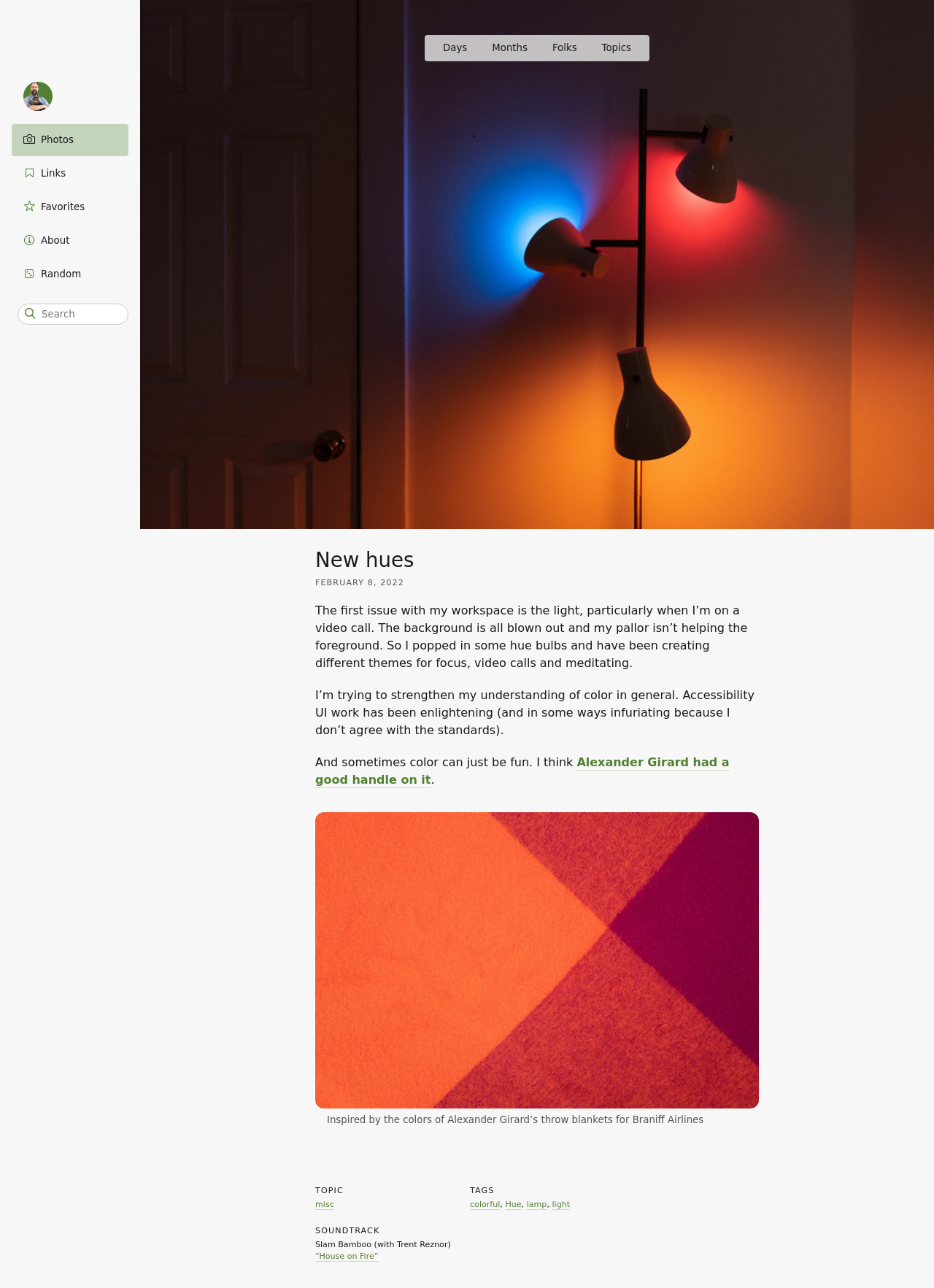Answer this question using a single word or a brief phrase:
What is the inspiration for the composition of bright orange, blood orange, and deep magenta wool?

Alexander Girard's throw blankets